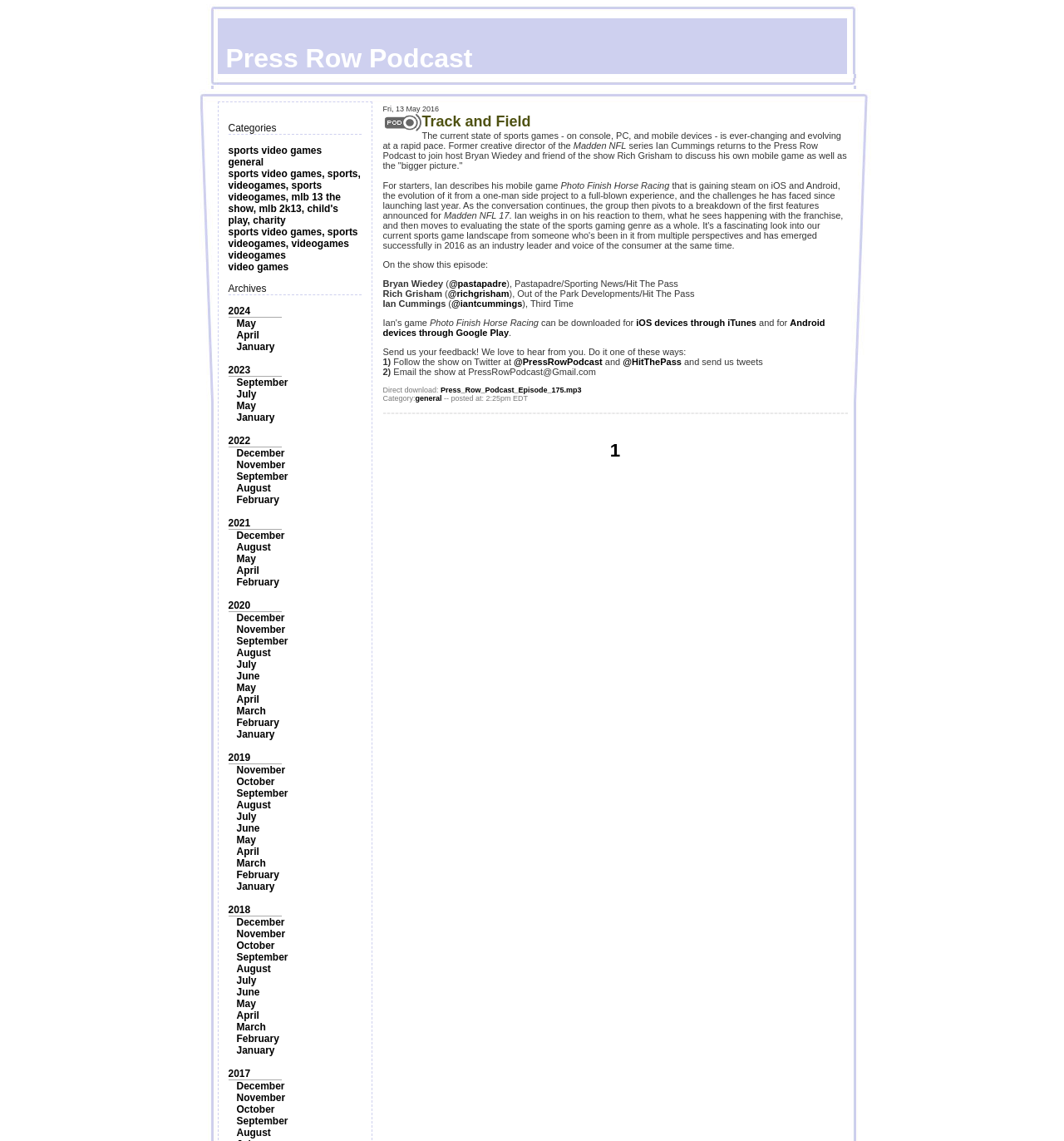Please identify the bounding box coordinates of the region to click in order to complete the task: "Read the 'Track and Field' article". The coordinates must be four float numbers between 0 and 1, specified as [left, top, right, bottom].

[0.396, 0.099, 0.499, 0.114]